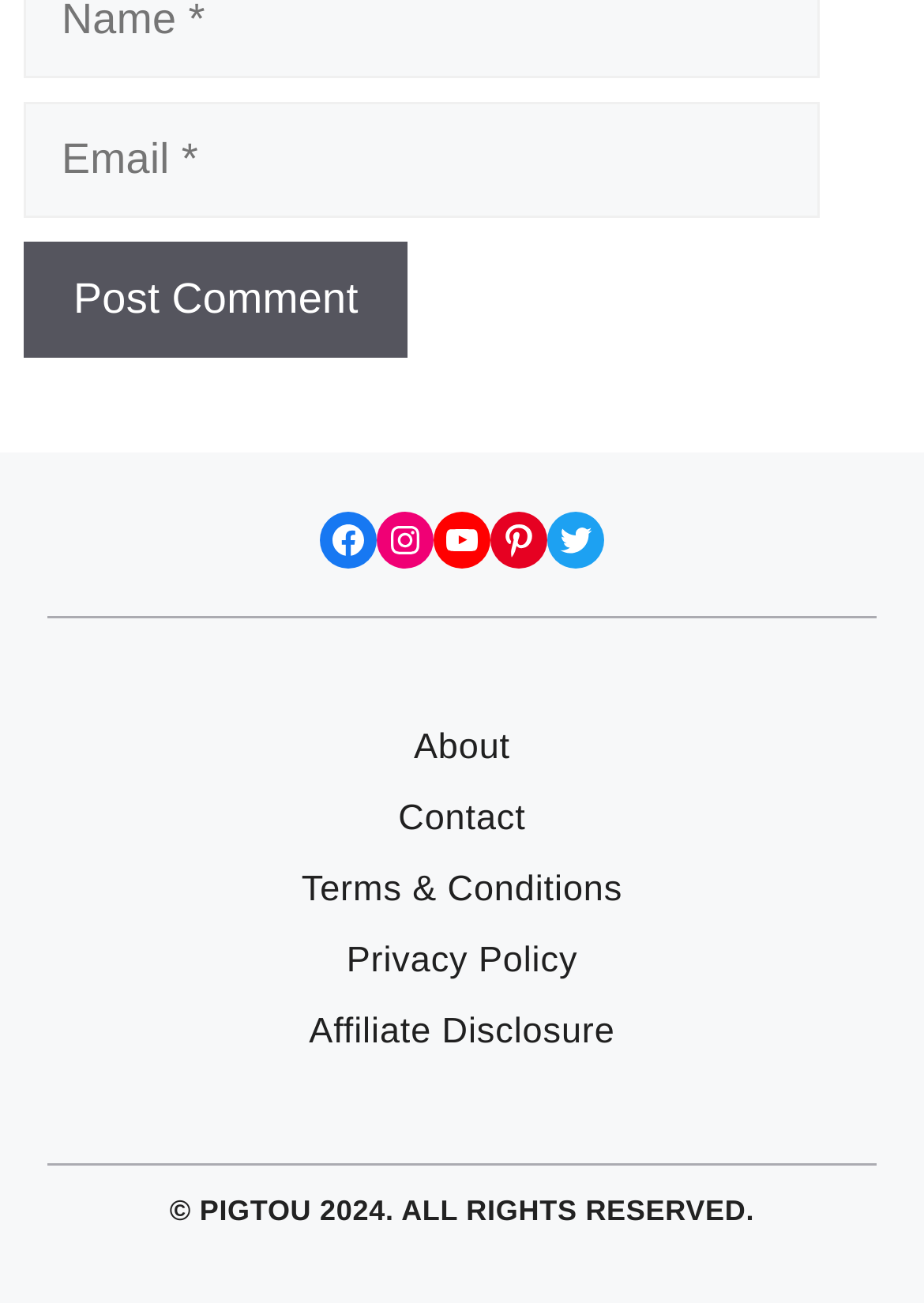What is the copyright year?
Please give a detailed and thorough answer to the question, covering all relevant points.

The StaticText element at the bottom of the page contains the copyright information, which includes the year 2024, indicating that the webpage's content is copyrighted until 2024.